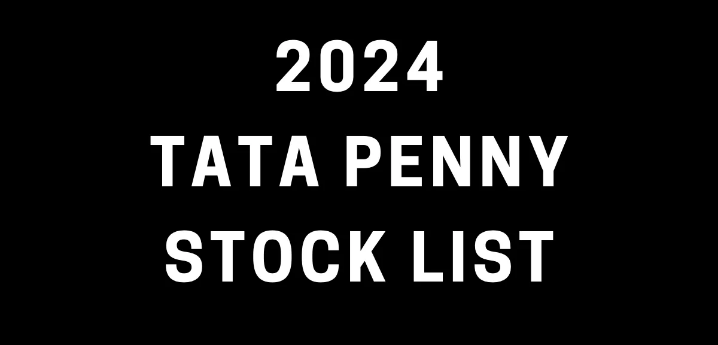What is the color of the text in the image?
With the help of the image, please provide a detailed response to the question.

The caption describes the text as 'white lettering', which implies that the color of the text in the image is white.